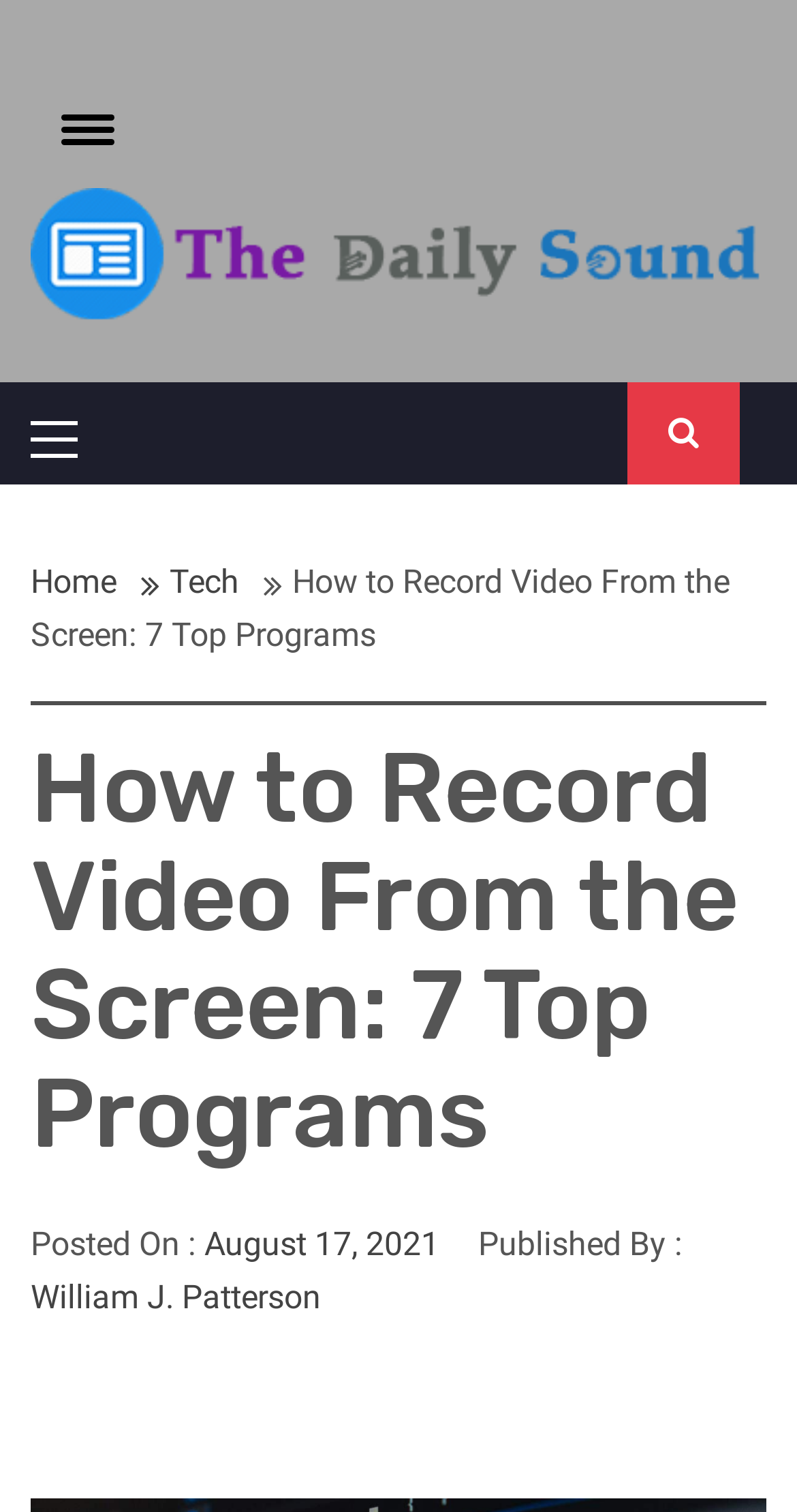Who is the author of the current article?
Based on the visual, give a brief answer using one word or a short phrase.

William J. Patterson